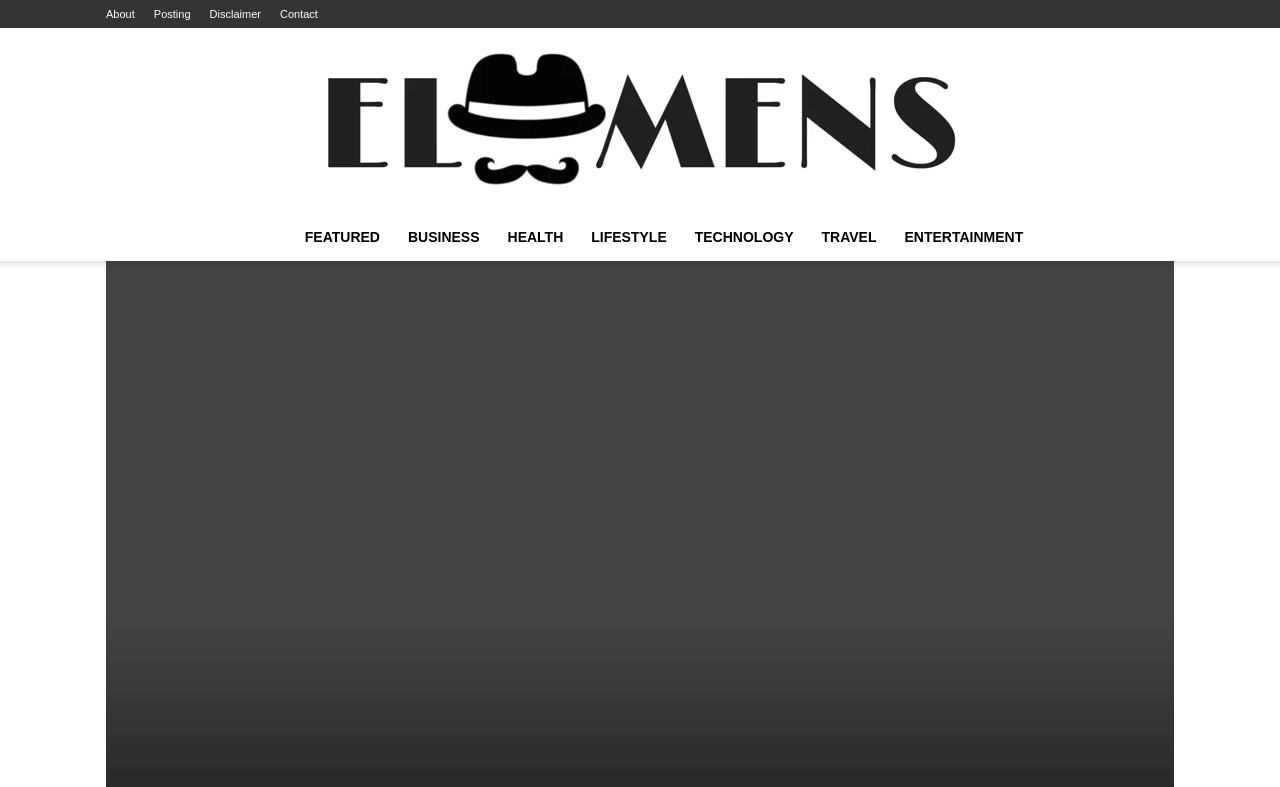Locate and extract the text of the main heading on the webpage.

How Rolex Remains So Popular